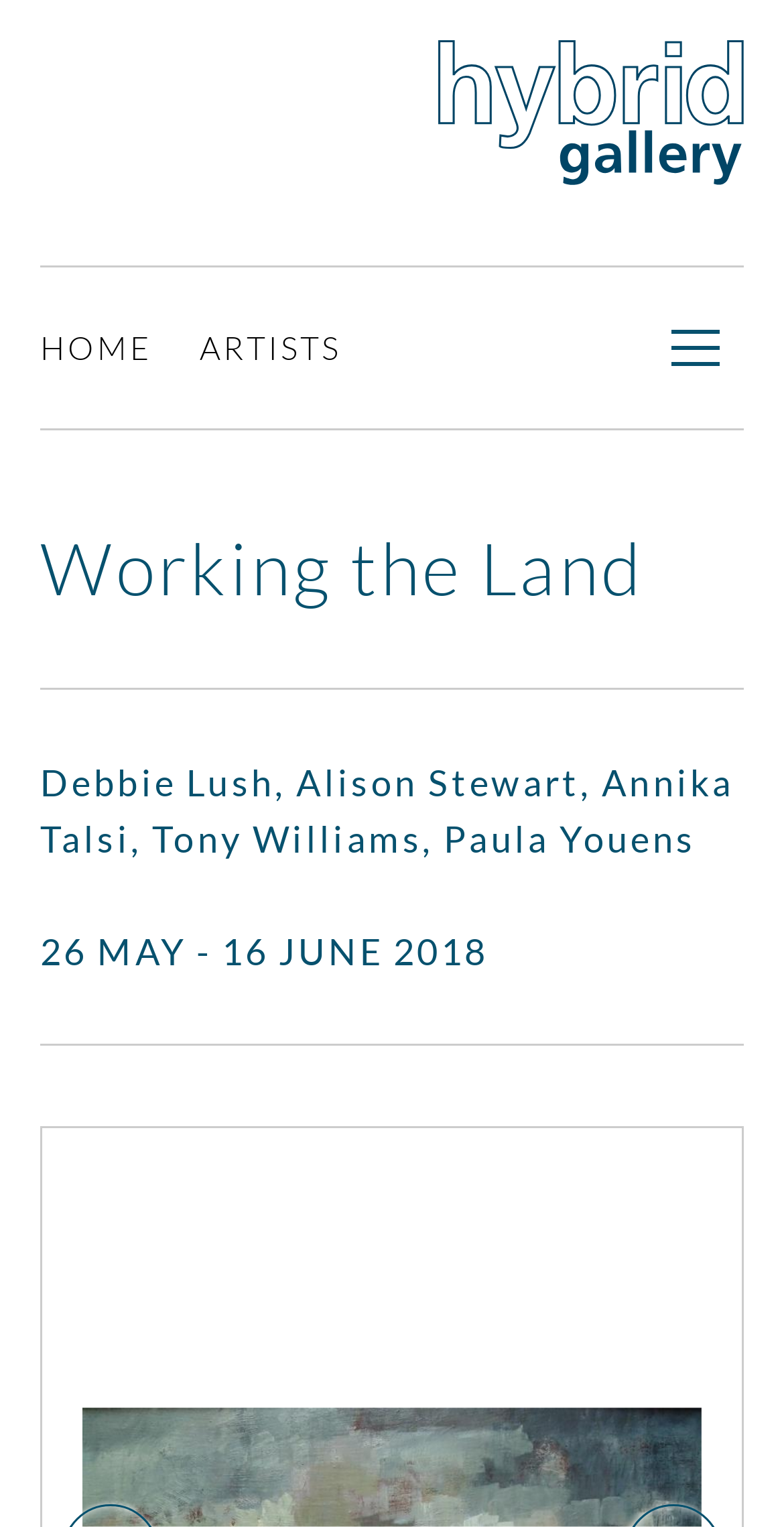Determine the bounding box coordinates for the area that needs to be clicked to fulfill this task: "Read about Debbie Lush". The coordinates must be given as four float numbers between 0 and 1, i.e., [left, top, right, bottom].

[0.051, 0.498, 0.351, 0.527]